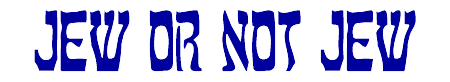Who is featured in one of the individual profiles?
Please respond to the question with a detailed and informative answer.

The caption specifically mentions that Jacques Derrida, a significant figure in philosophy and Jewish thought, is featured in one of the individual profiles, along with his associated score within the site's framework.